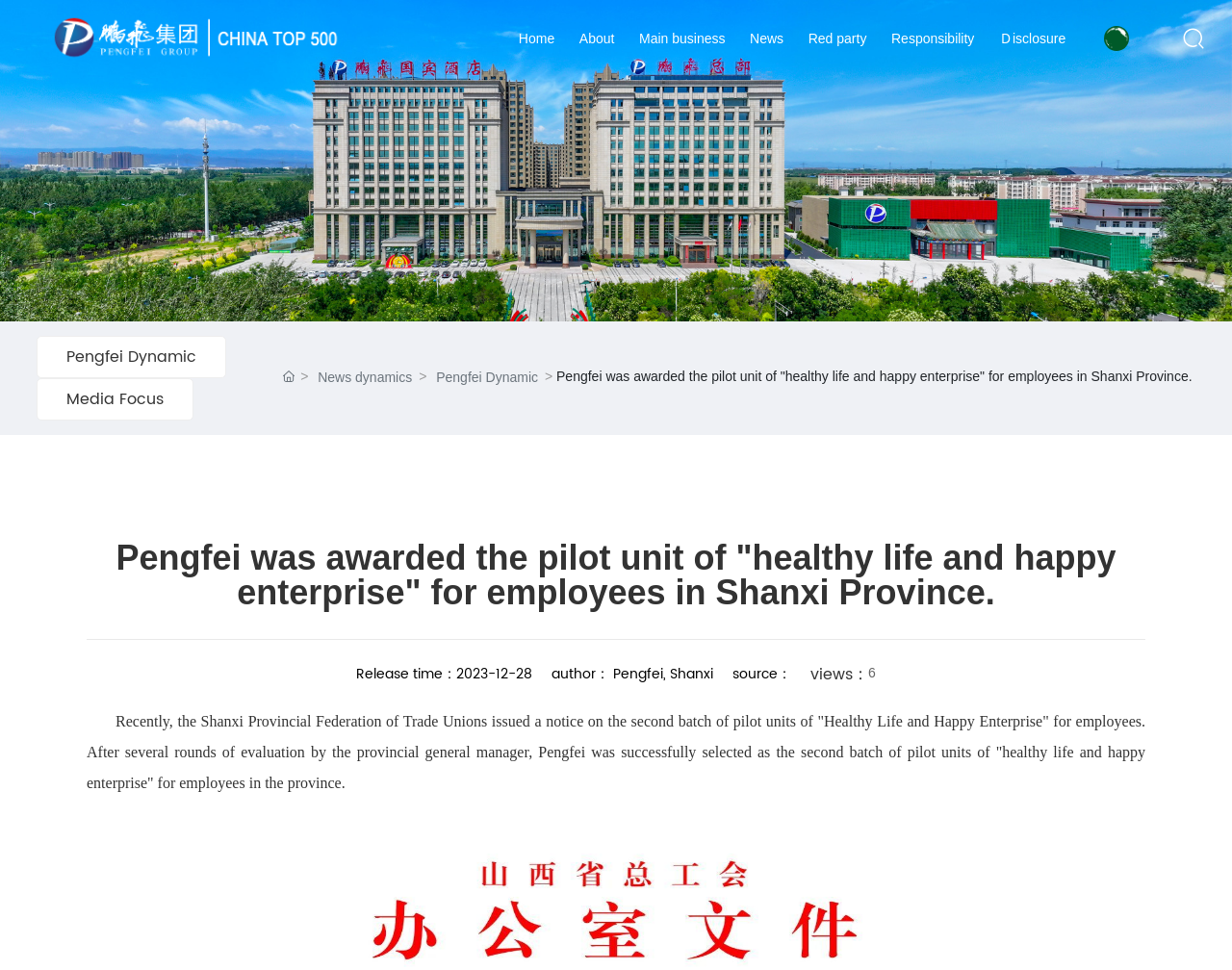Pinpoint the bounding box coordinates of the clickable area necessary to execute the following instruction: "Click the 'Home' link". The coordinates should be given as four float numbers between 0 and 1, namely [left, top, right, bottom].

[0.411, 0.0, 0.46, 0.079]